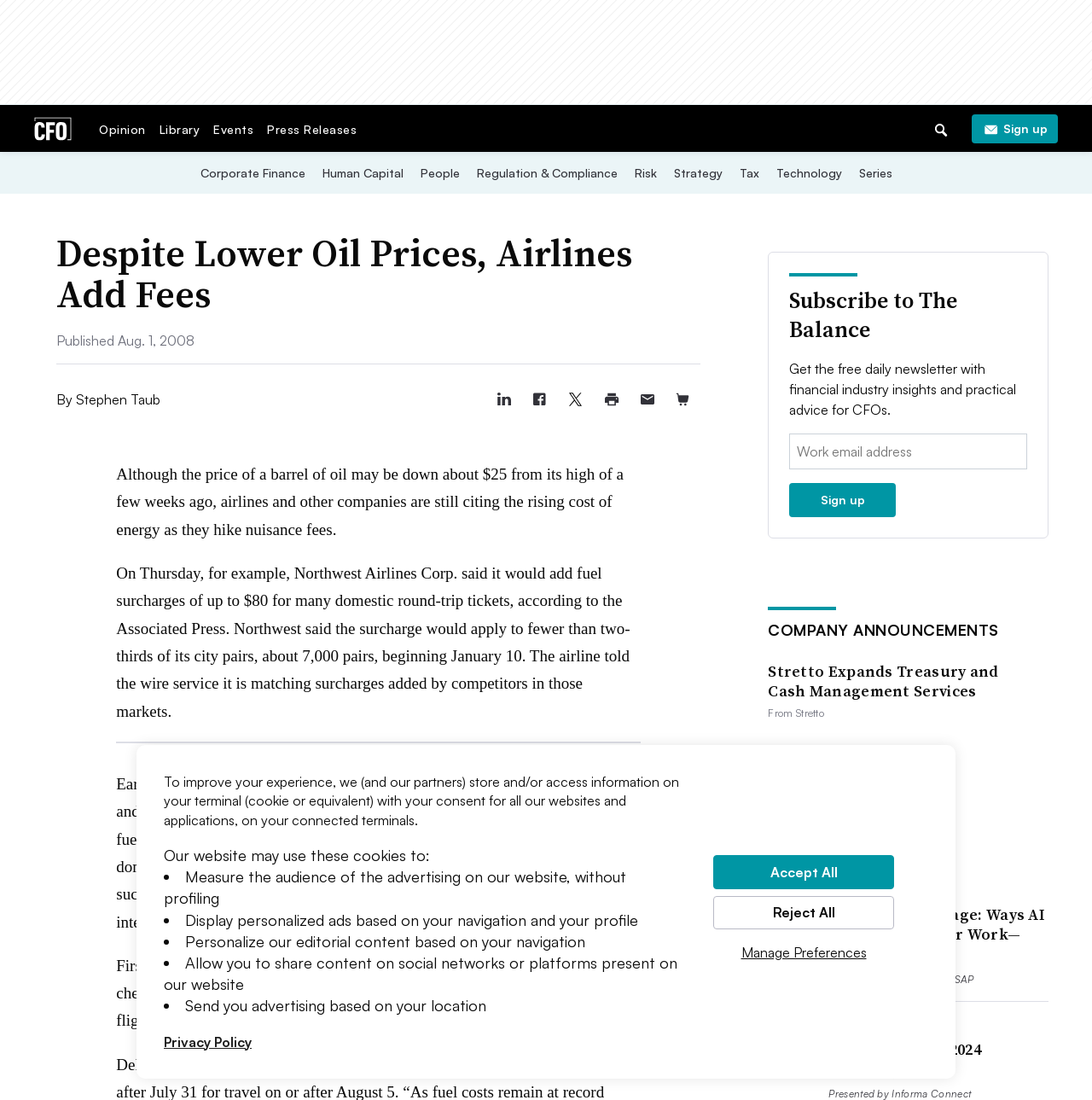Craft a detailed narrative of the webpage's structure and content.

The webpage is a financial news article from CFO Dive, with the title "Despite Lower Oil Prices, Airlines Add Fees". The article discusses how airlines are increasing fees despite the decrease in oil prices.

At the top of the page, there is a navigation menu with links to different sections of the website, including "CFO", "Opinion", "Library", "Events", and "Press Releases". There is also a search bar and a button to sign up for a newsletter.

Below the navigation menu, there is a cookie consent banner that informs users about the website's use of cookies and provides options to manage preferences.

The main article is divided into sections, with headings and paragraphs of text. The article includes links to share the article on social media platforms, as well as options to print or license the article.

To the right of the article, there is a sidebar with a heading "Subscribe to The Balance" and a form to enter an email address to receive a daily newsletter. Below this, there is a section with company announcements, including a press release from Stretto, and a link to view all press releases. Further down, there is a section with upcoming events, including a webinar on the use of AI in finance.

Throughout the page, there are various buttons and links, including buttons to manage cookie preferences, sign up for a newsletter, and share articles on social media. There are also several images, including a logo for CFO Dive and icons for social media platforms.